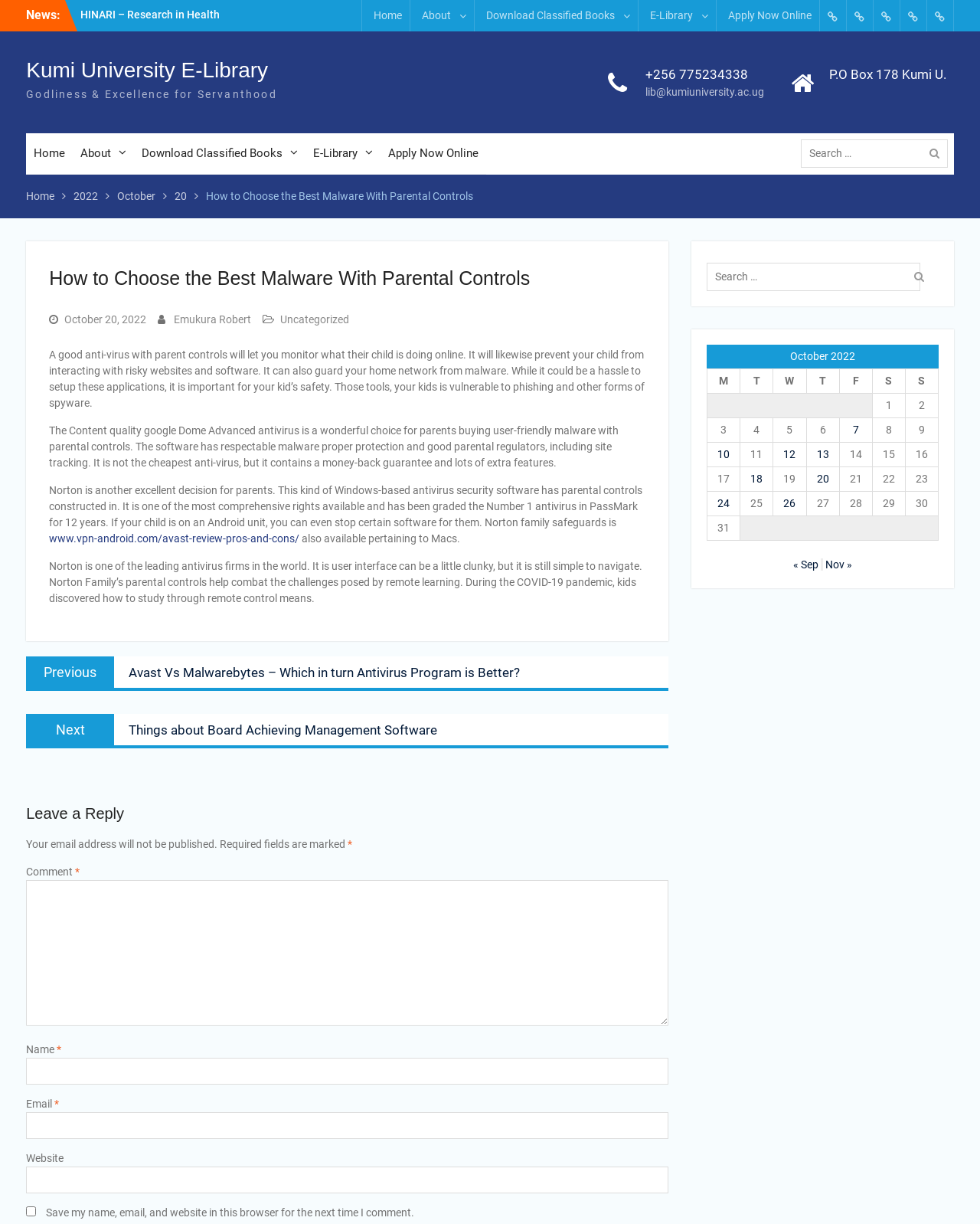Provide the bounding box coordinates of the section that needs to be clicked to accomplish the following instruction: "Search in the navigation."

[0.721, 0.209, 0.958, 0.237]